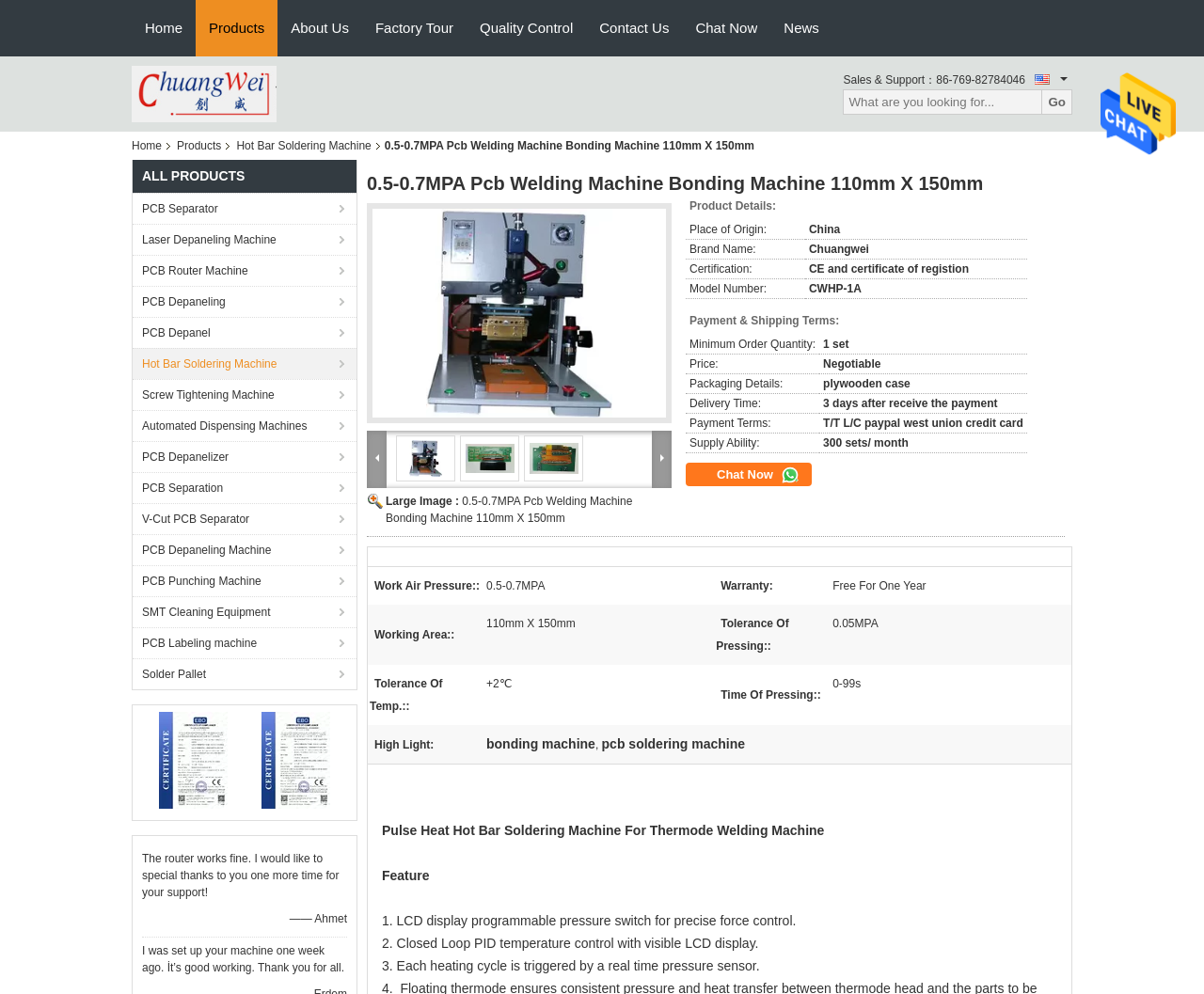Determine the bounding box of the UI element mentioned here: "title="Dongguan Chuangwei Electronic Equipment Manufactory"". The coordinates must be in the format [left, top, right, bottom] with values ranging from 0 to 1.

[0.109, 0.087, 0.23, 0.1]